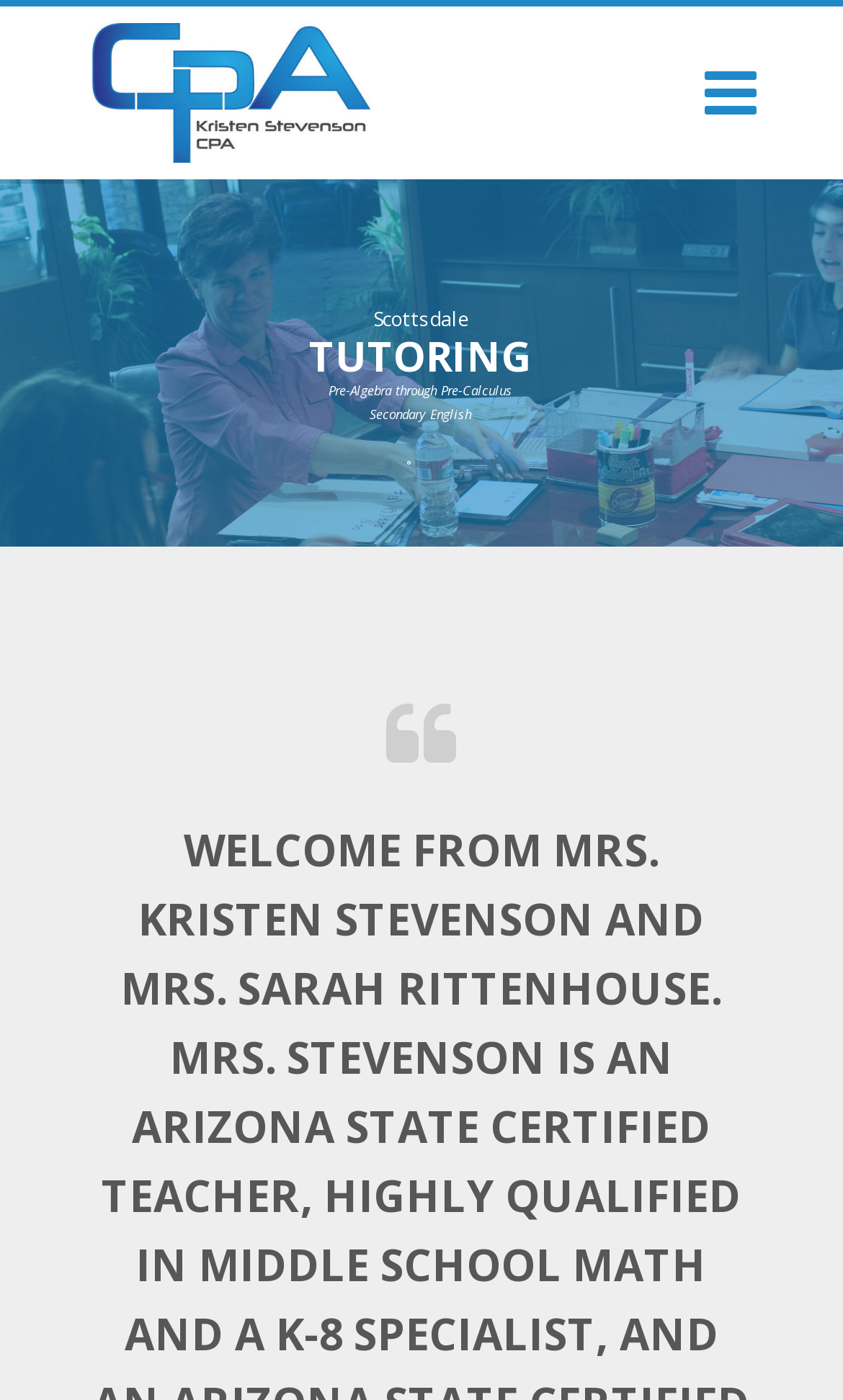Illustrate the webpage thoroughly, mentioning all important details.

The webpage is about Kristen Stevenson, a CPA, who offers tutoring services in Scottsdale. At the top left, there is a link with the text "Kristen Stevenson CPA" accompanied by an image with the same name. Below this, there is a section with three lines of text: "Scottsdale", "TUTORING", and "Pre-Algebra through Pre-Calculus", indicating the location and subjects of the tutoring services. To the right of this section, there is a link with an icon. 

Further down, there is a line of text that reads "Secondary English", which is likely another subject offered by the tutoring service. At the bottom of the page, there is a welcome message from Mrs. Kristen Stevenson and Mrs. Sarah Rittenhouse, suggesting that they are the tutors or owners of the service. On the top right, there is another link with an icon.